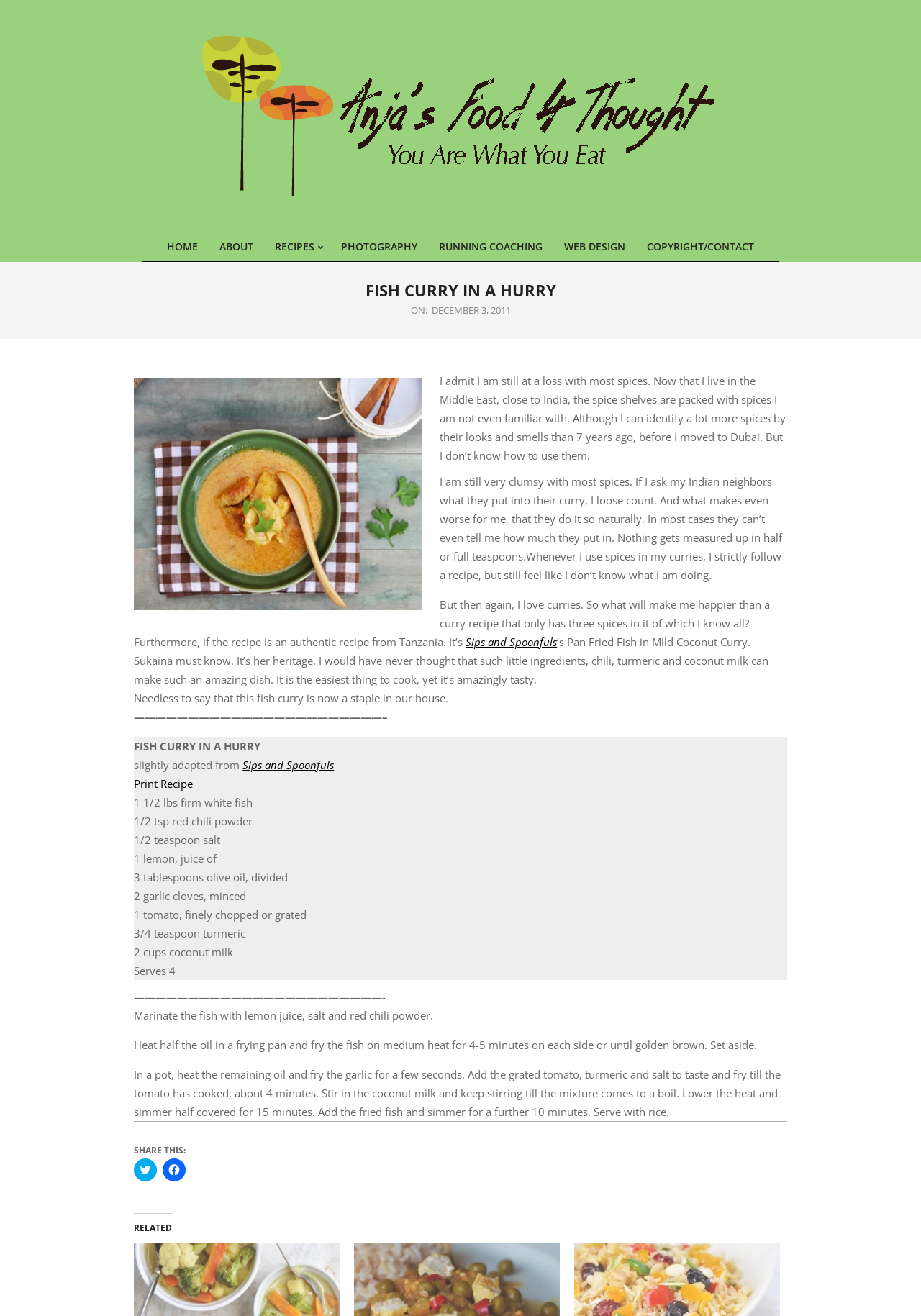Find the bounding box coordinates of the area that needs to be clicked in order to achieve the following instruction: "Click on the 'Print Recipe' link". The coordinates should be specified as four float numbers between 0 and 1, i.e., [left, top, right, bottom].

[0.146, 0.59, 0.21, 0.601]